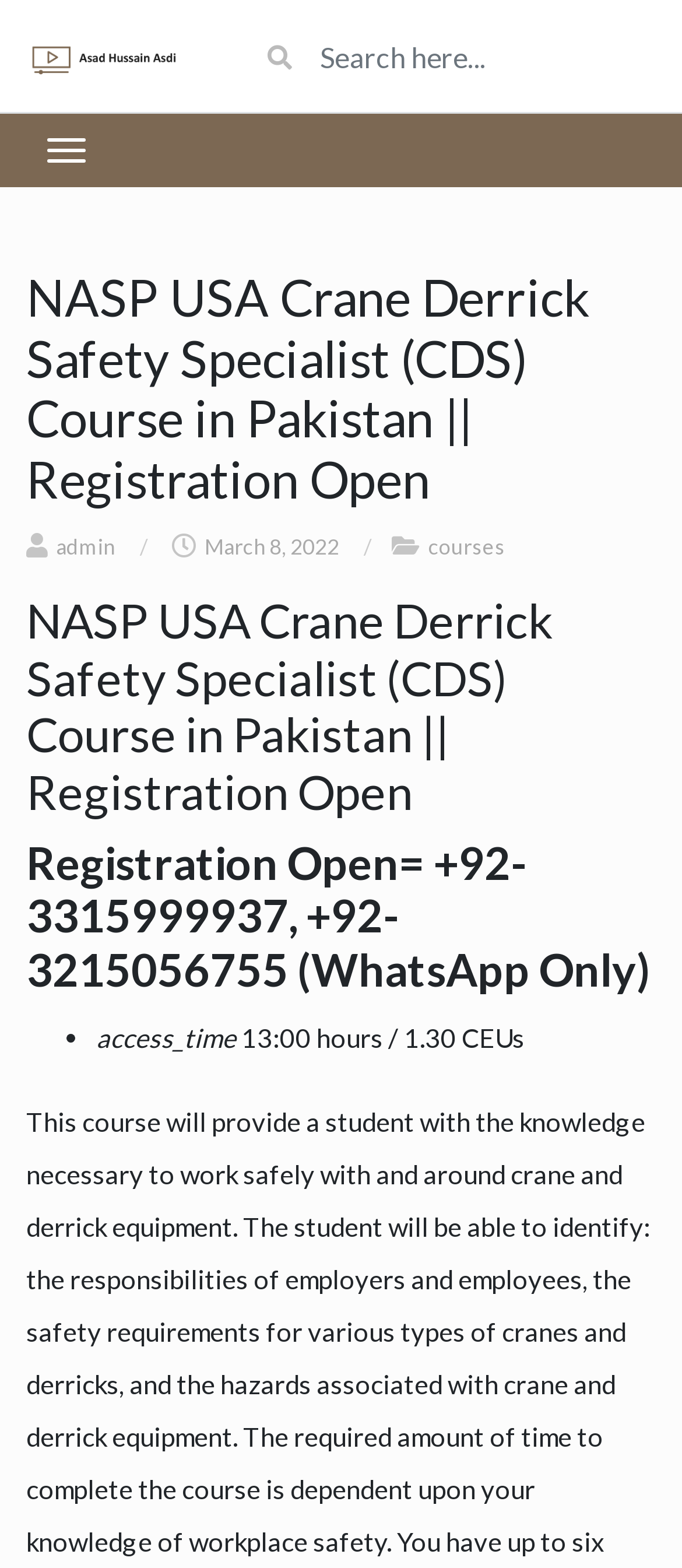What is the date mentioned on the webpage?
Based on the visual, give a brief answer using one word or a short phrase.

March 8, 2022